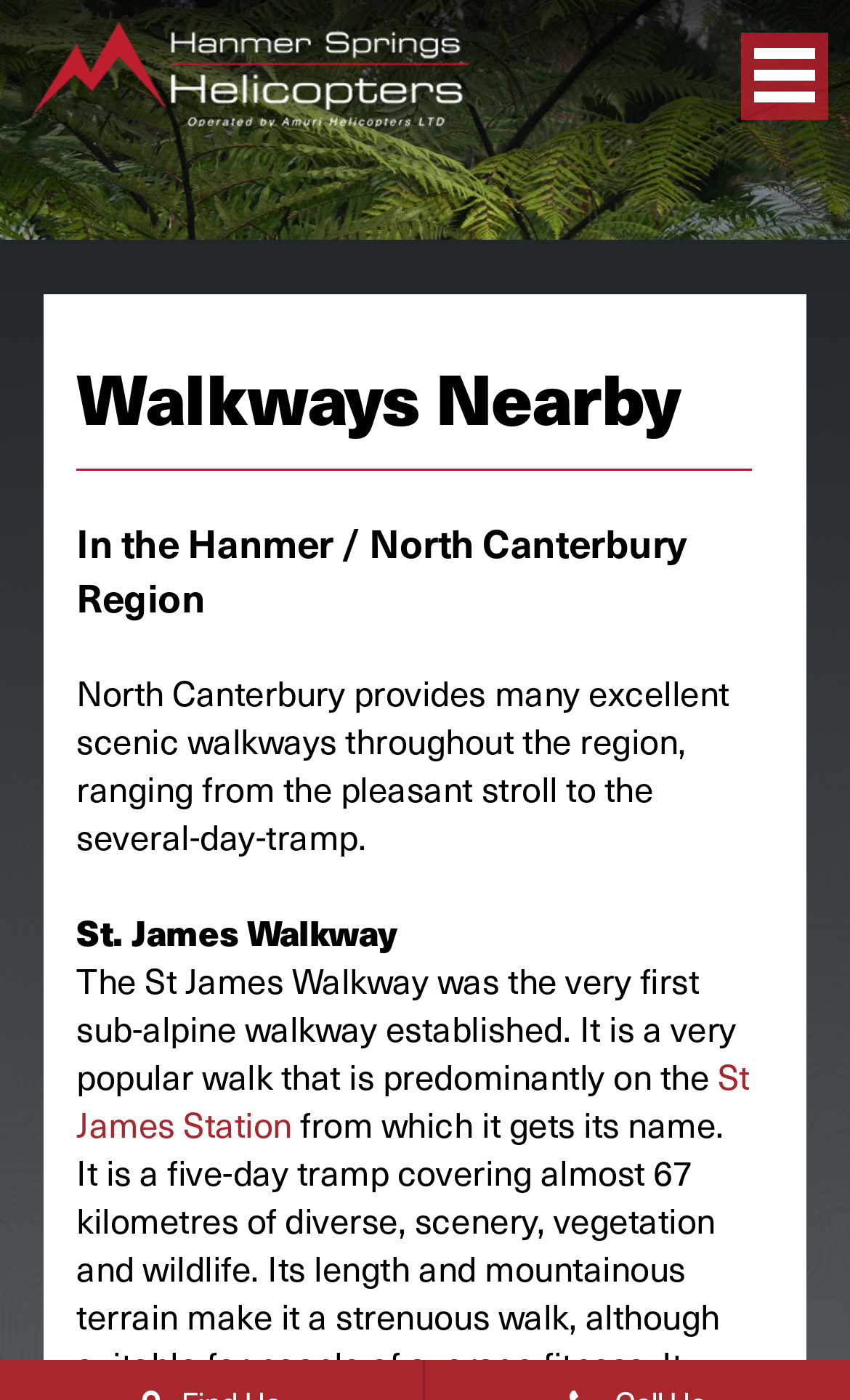What is the name of the helicopter company mentioned?
Please craft a detailed and exhaustive response to the question.

The link element at [0.038, 0.0, 0.551, 0.109] has the text 'Hanmer Helicopters', which is also accompanied by an image with the same name.